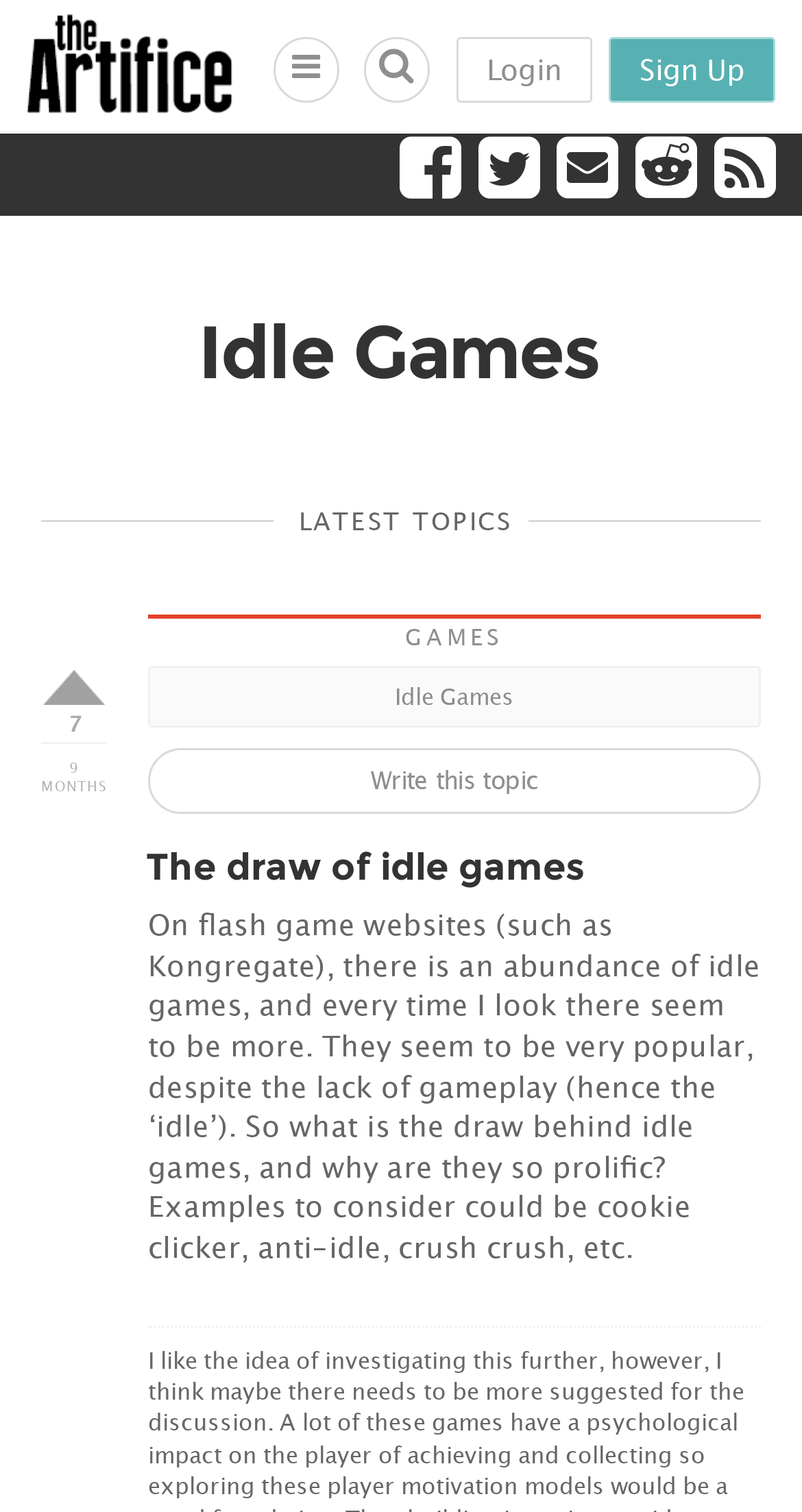Specify the bounding box coordinates of the area to click in order to follow the given instruction: "go to home page."

None